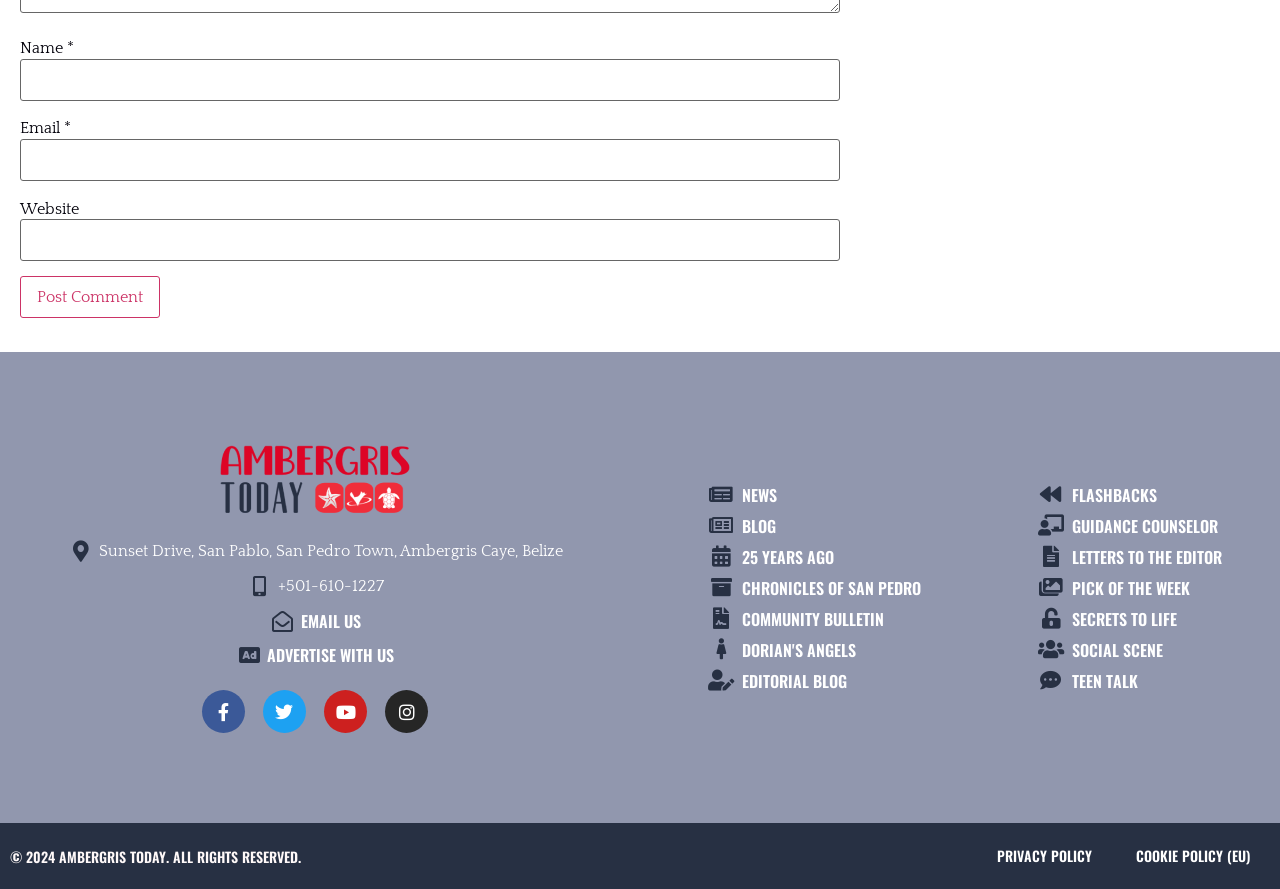What is the copyright year of the website?
Please provide a detailed and comprehensive answer to the question.

I found the copyright year by looking at the StaticText element '© 2024 AMBERGRIS TODAY. ALL RIGHTS RESERVED.', which indicates the copyright year of the website.